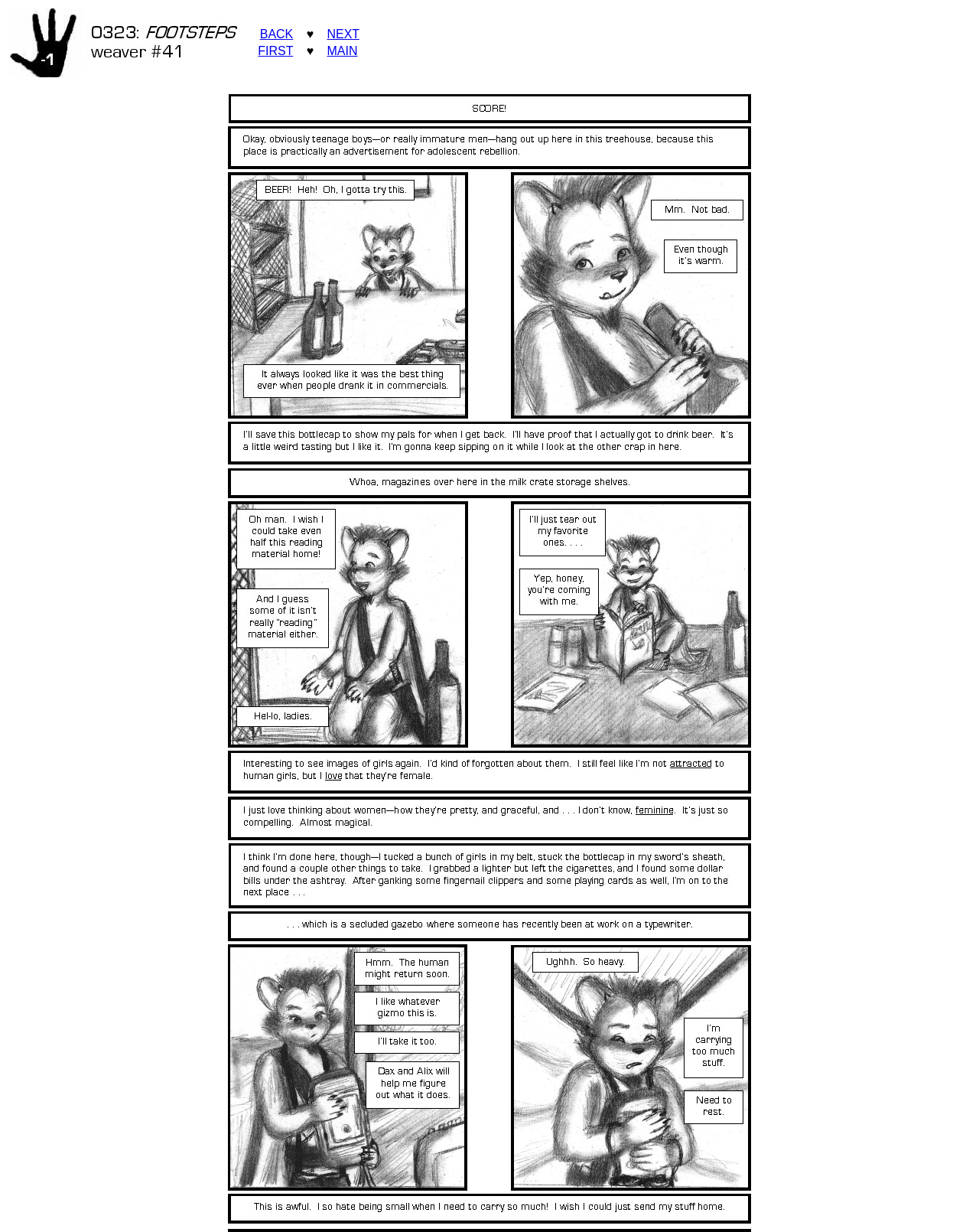Respond to the following question with a brief word or phrase:
How many rows are in the grid?

9